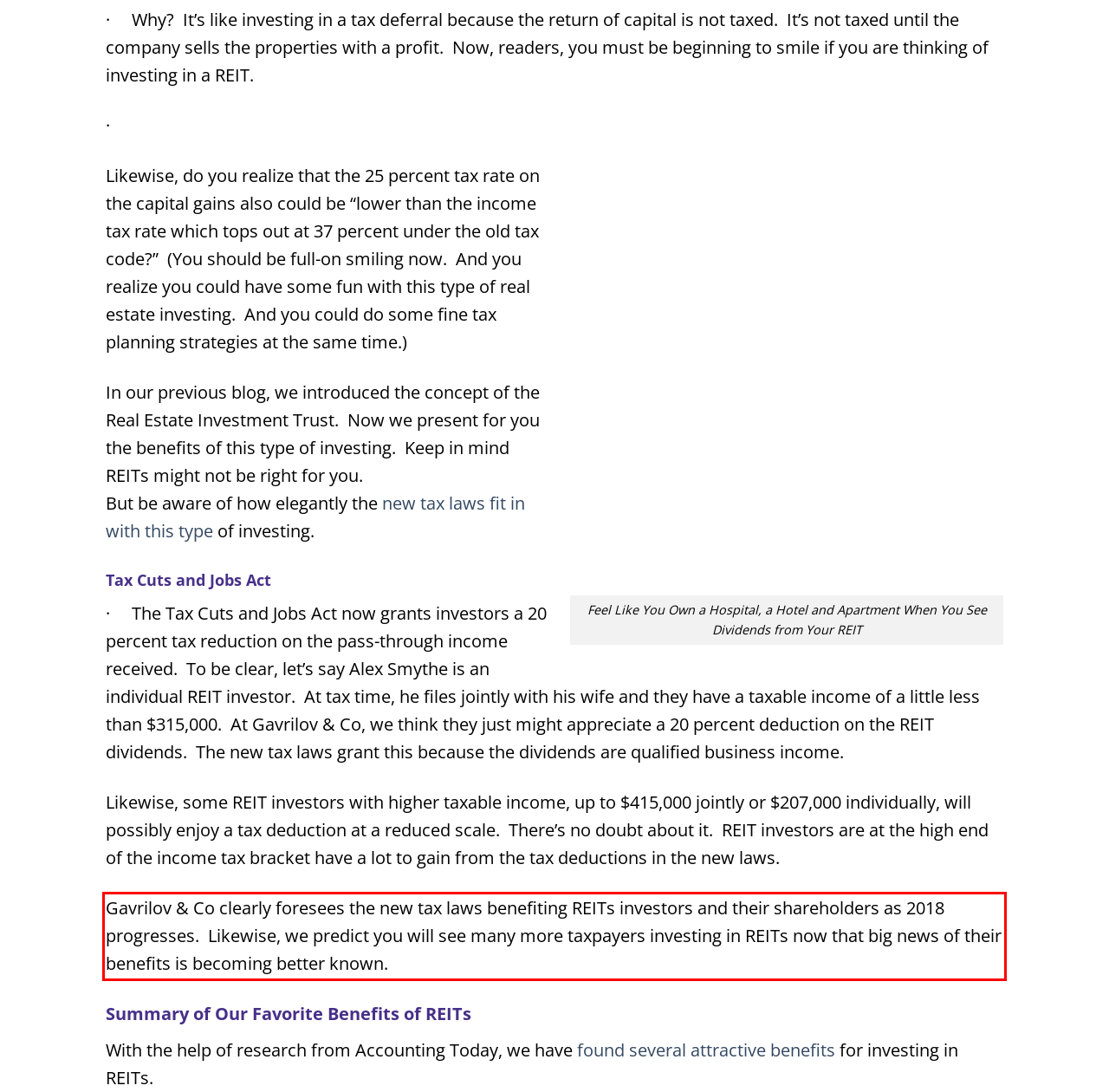You have a webpage screenshot with a red rectangle surrounding a UI element. Extract the text content from within this red bounding box.

Gavrilov & Co clearly foresees the new tax laws benefiting REITs investors and their shareholders as 2018 progresses. Likewise, we predict you will see many more taxpayers investing in REITs now that big news of their benefits is becoming better known.